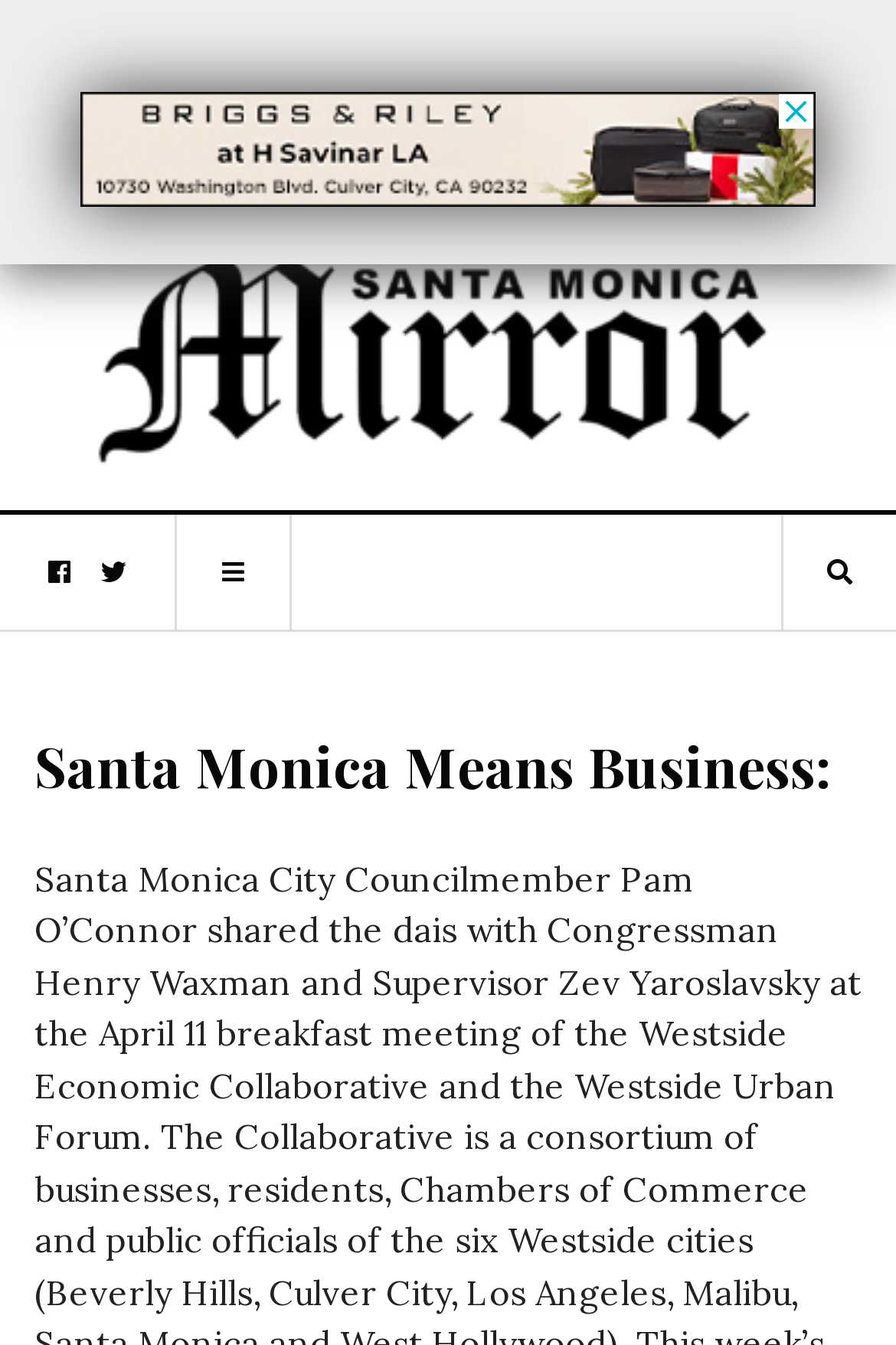Describe the entire webpage, focusing on both content and design.

The webpage appears to be a news article or blog post from the SM Mirror. At the top of the page, there is a large advertisement iframe that spans most of the width of the page. Below the advertisement, there is a link to the SM Mirror, accompanied by an image of the SM Mirror logo. 

To the left of the SM Mirror link, there are three social media links, represented by icons, arranged vertically. The first icon is located near the top left corner of the page, the second icon is positioned slightly to the right of the first one, and the third icon is located near the top right corner of the page.

Further down the page, there is a header section that spans the full width of the page. The header contains the title "Santa Monica Means Business:" in a prominent font.